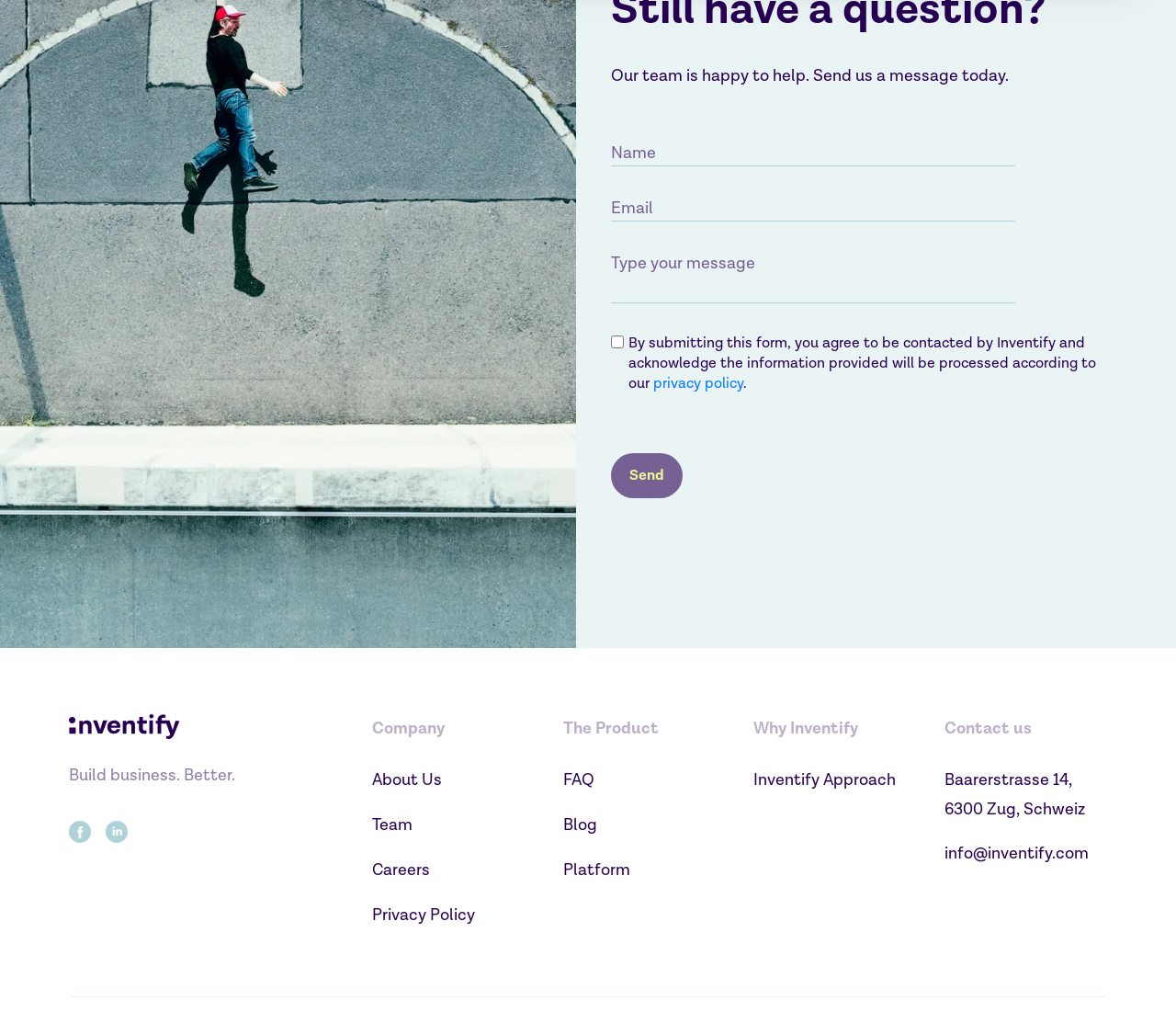Please locate the bounding box coordinates of the element that needs to be clicked to achieve the following instruction: "Click the privacy policy link". The coordinates should be four float numbers between 0 and 1, i.e., [left, top, right, bottom].

[0.555, 0.369, 0.632, 0.388]